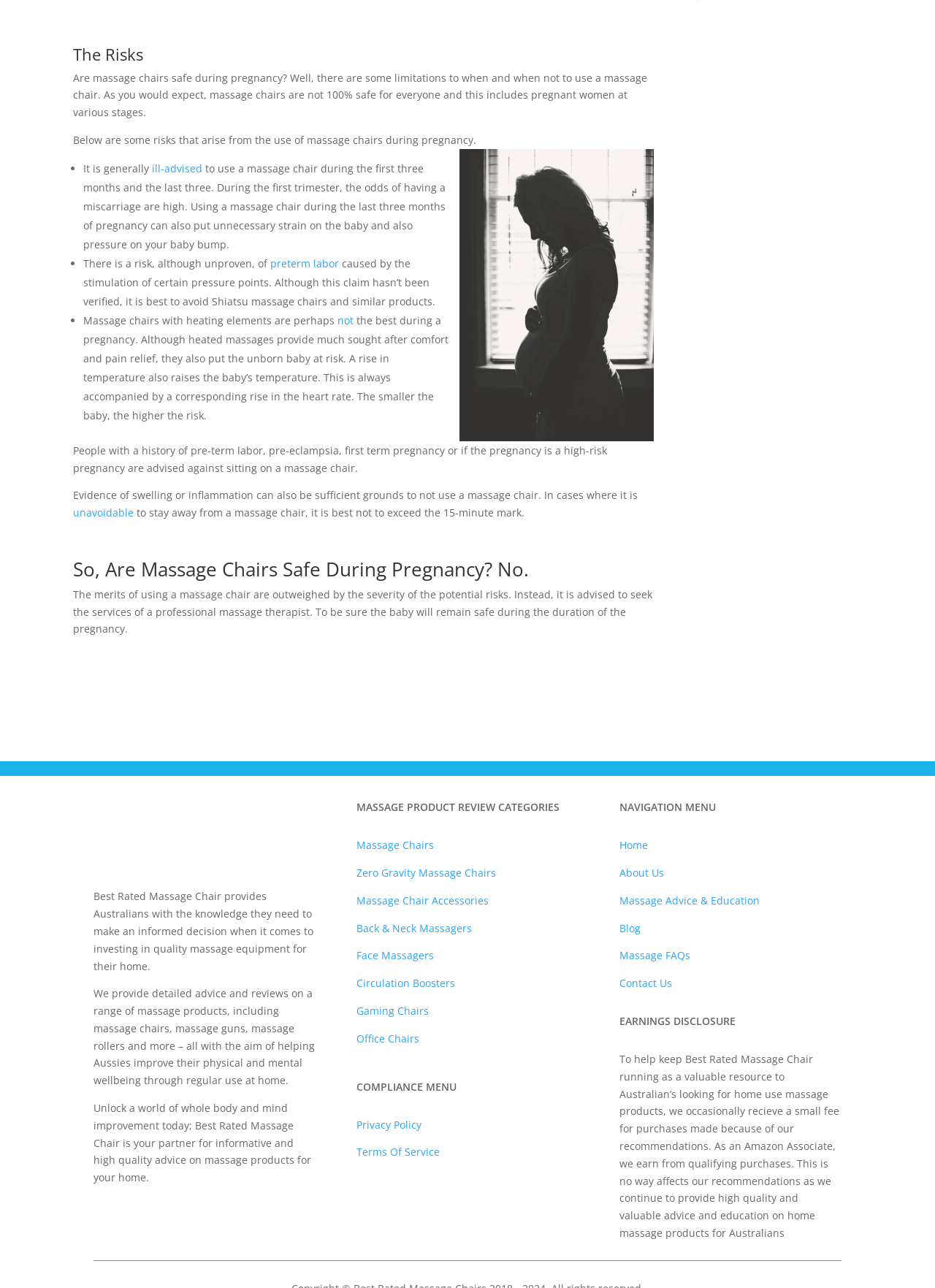Determine the coordinates of the bounding box for the clickable area needed to execute this instruction: "Read about the risks of using massage chairs during pregnancy".

[0.078, 0.055, 0.692, 0.093]